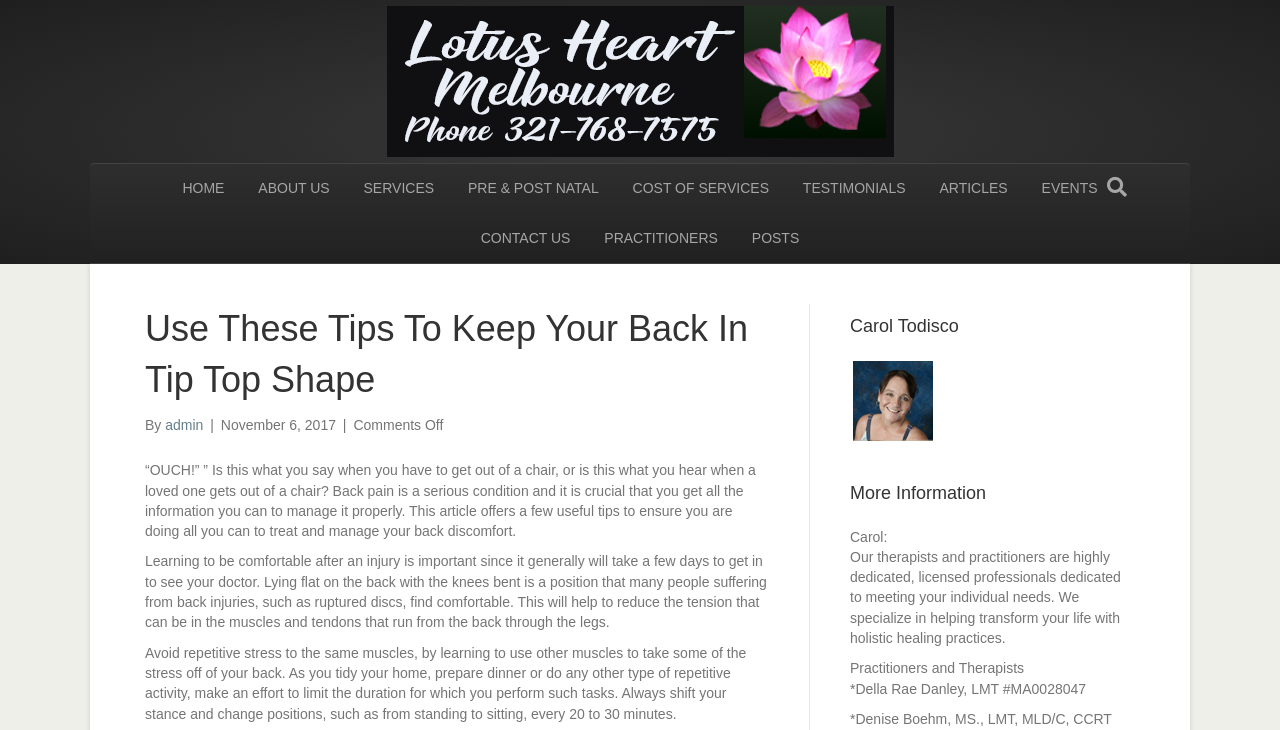What is the profession of Della Rae Danley?
Based on the screenshot, provide your answer in one word or phrase.

LMT